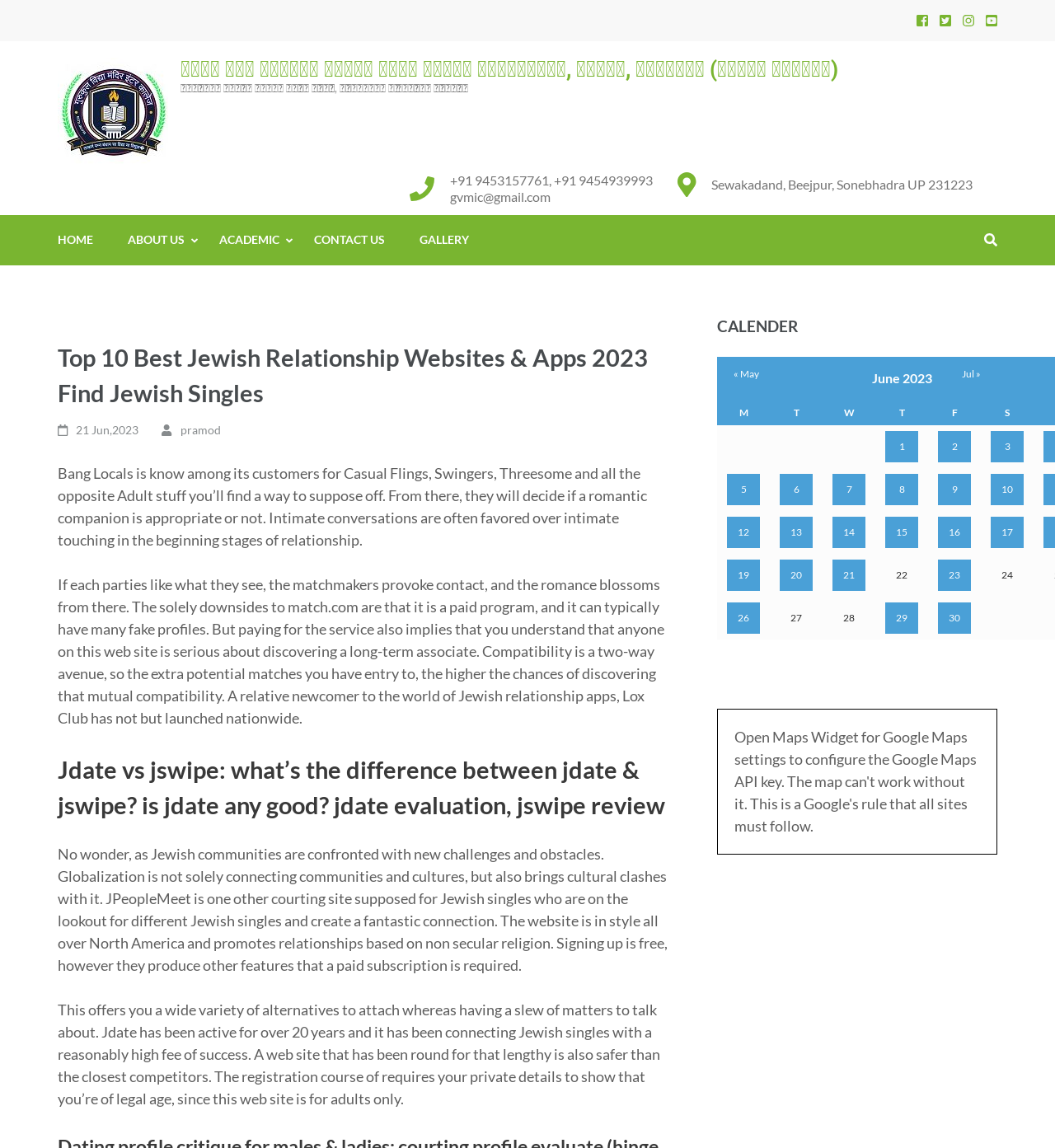What are the social media links available?
Please provide a comprehensive answer to the question based on the webpage screenshot.

I found the answer by looking at the link elements with bounding box coordinates [0.869, 0.011, 0.88, 0.024], [0.891, 0.011, 0.902, 0.024], [0.912, 0.011, 0.923, 0.024], and [0.934, 0.011, 0.945, 0.024] which contain the social media links.